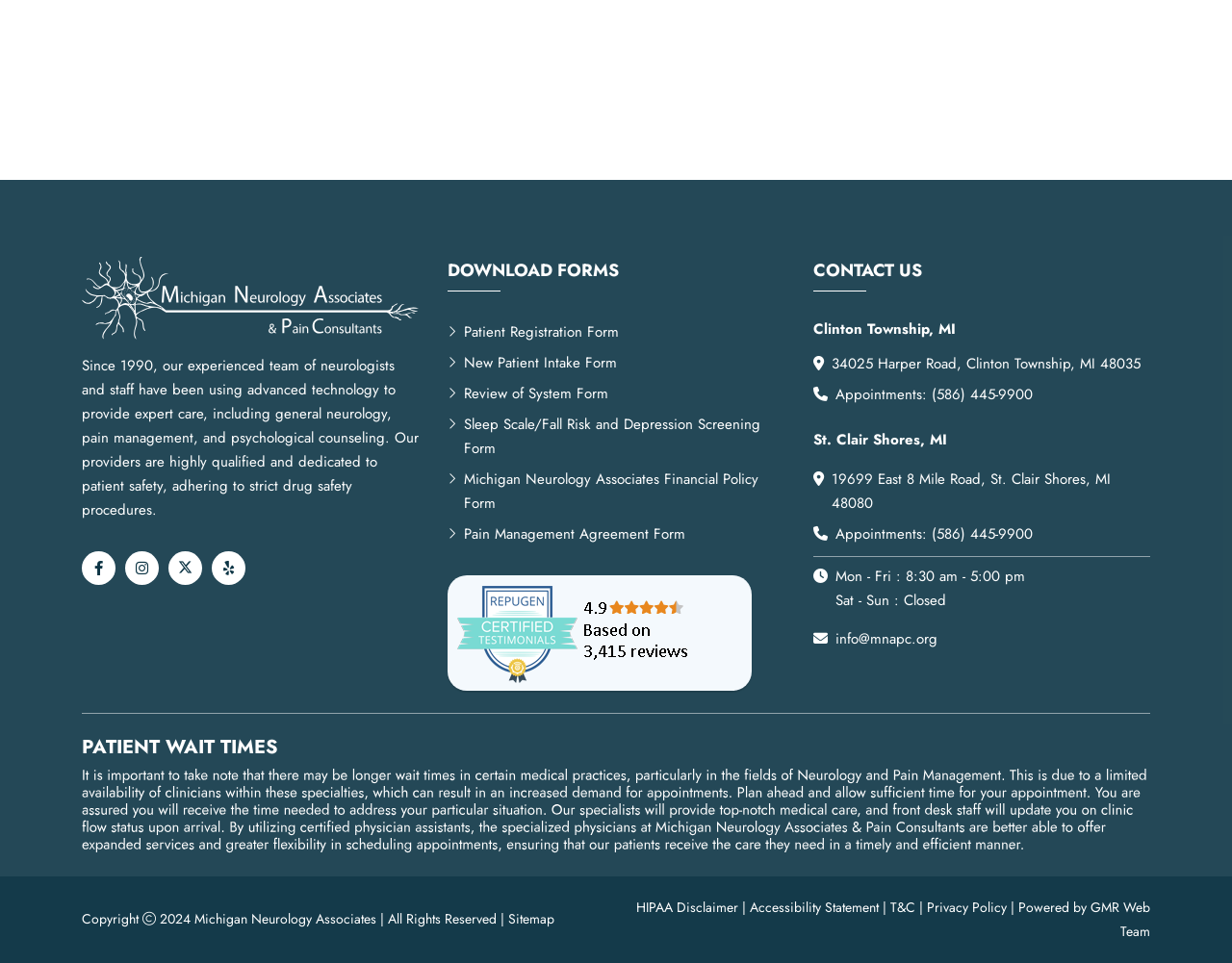Determine the bounding box coordinates of the clickable region to execute the instruction: "Click the link to send an email to info@mnapc.org". The coordinates should be four float numbers between 0 and 1, denoted as [left, top, right, bottom].

[0.66, 0.651, 0.761, 0.676]